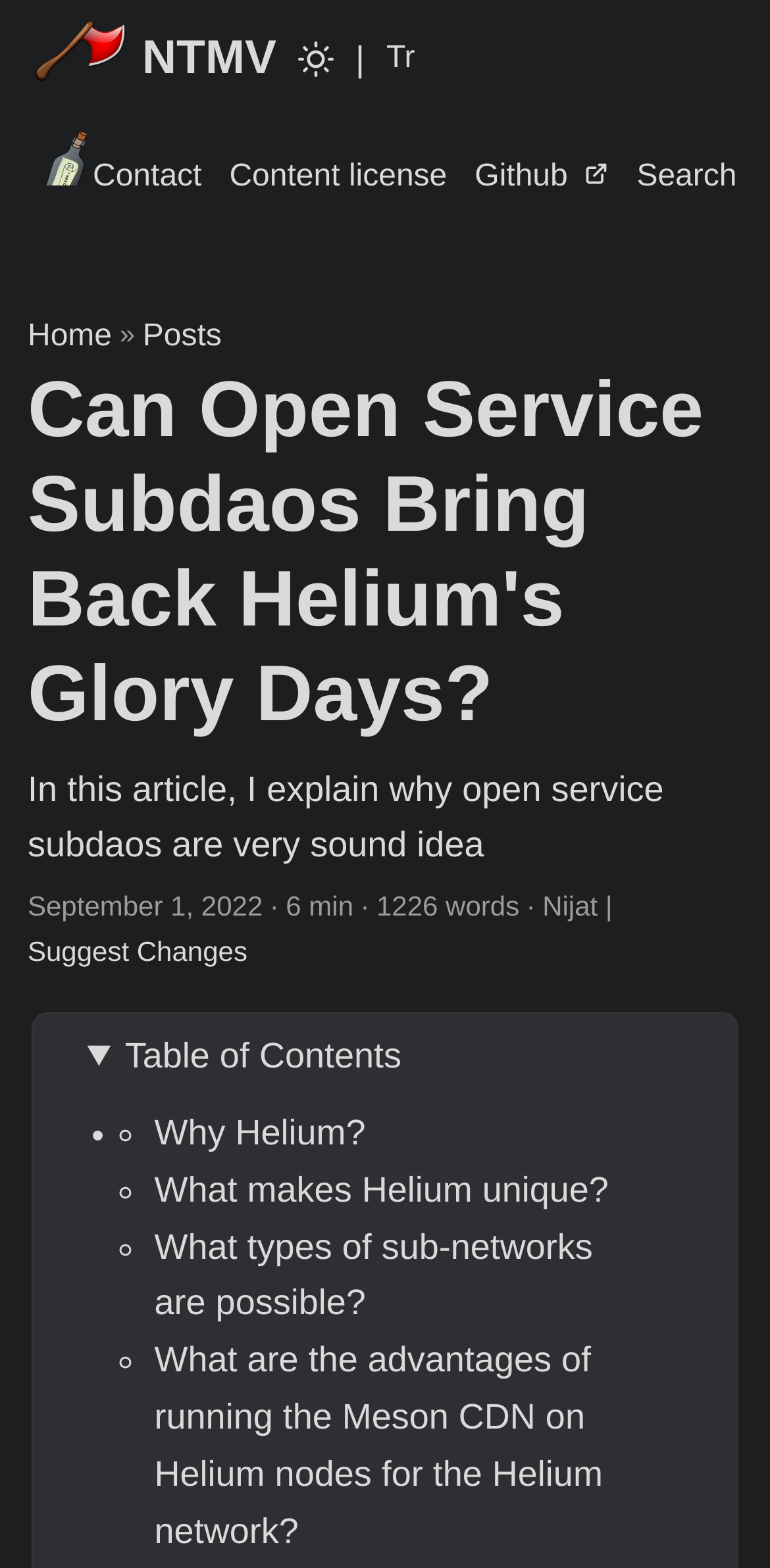How many minutes does it take to read the article?
Give a single word or phrase answer based on the content of the image.

6 min